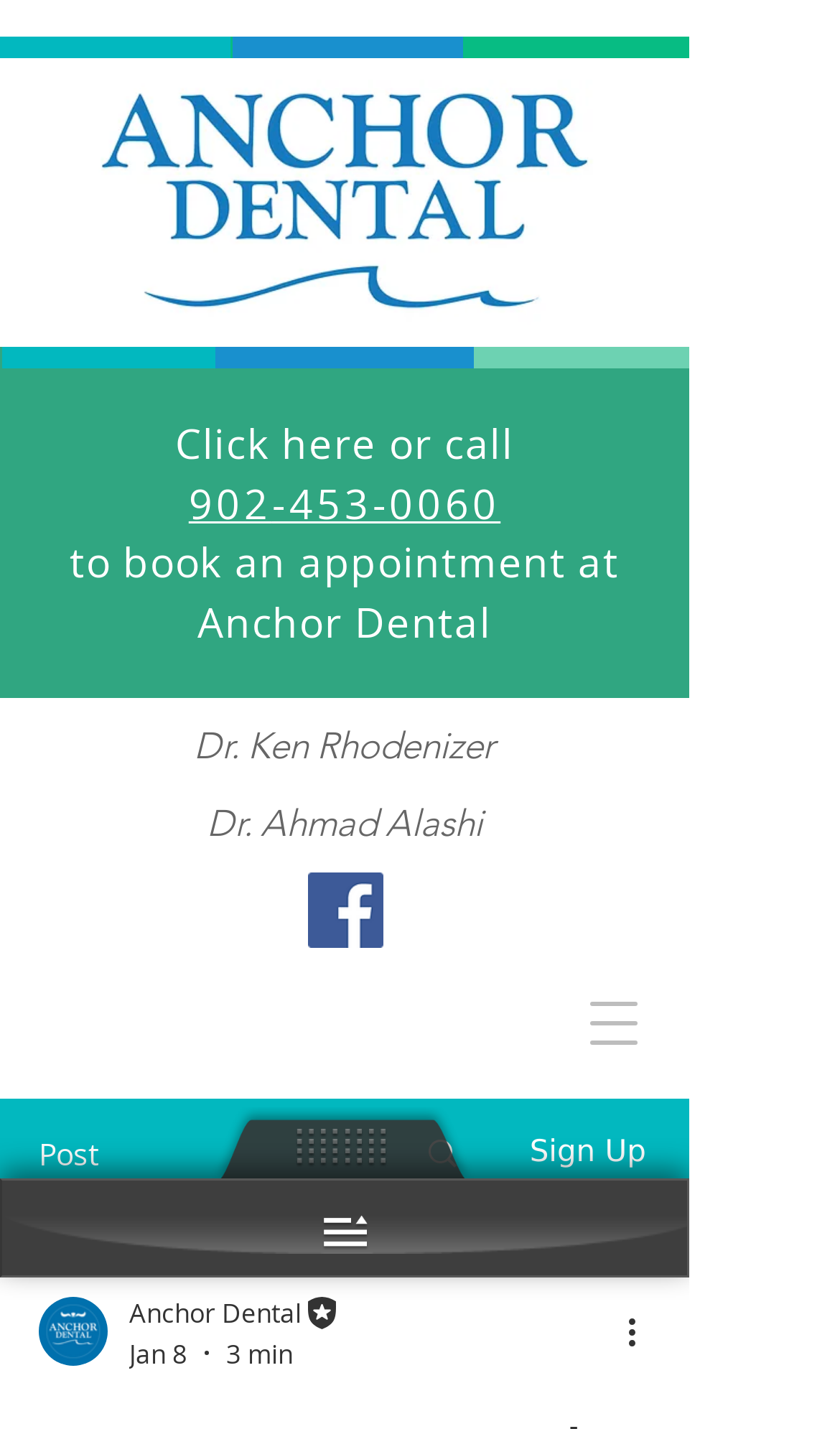Produce an elaborate caption capturing the essence of the webpage.

The webpage is about Anchor Dental, a dental clinic that prioritizes oral health and cancer prevention. At the top left, there is a logo of Anchor Dental, which is also a link to the clinic's homepage. Next to the logo, there is a button to open the navigation menu.

Below the logo, there is a heading that encourages visitors to book an appointment at Anchor Dental, with a call-to-action link and phone number. 

On the left side of the page, there are two headings featuring the names of dentists, Dr. Ken Rhodenizer and Dr. Ahmad Alashi. 

On the right side of the page, there is a social bar with a Facebook social icon, which is an image and a link. 

Further down the page, there is a section with a post, a sign-up link, and an image. The post section also includes the writer's picture, the name of the dental clinic, the editor's name, and the date and time the post was written.

At the bottom right of the page, there is a button for more actions, which is accompanied by an image.